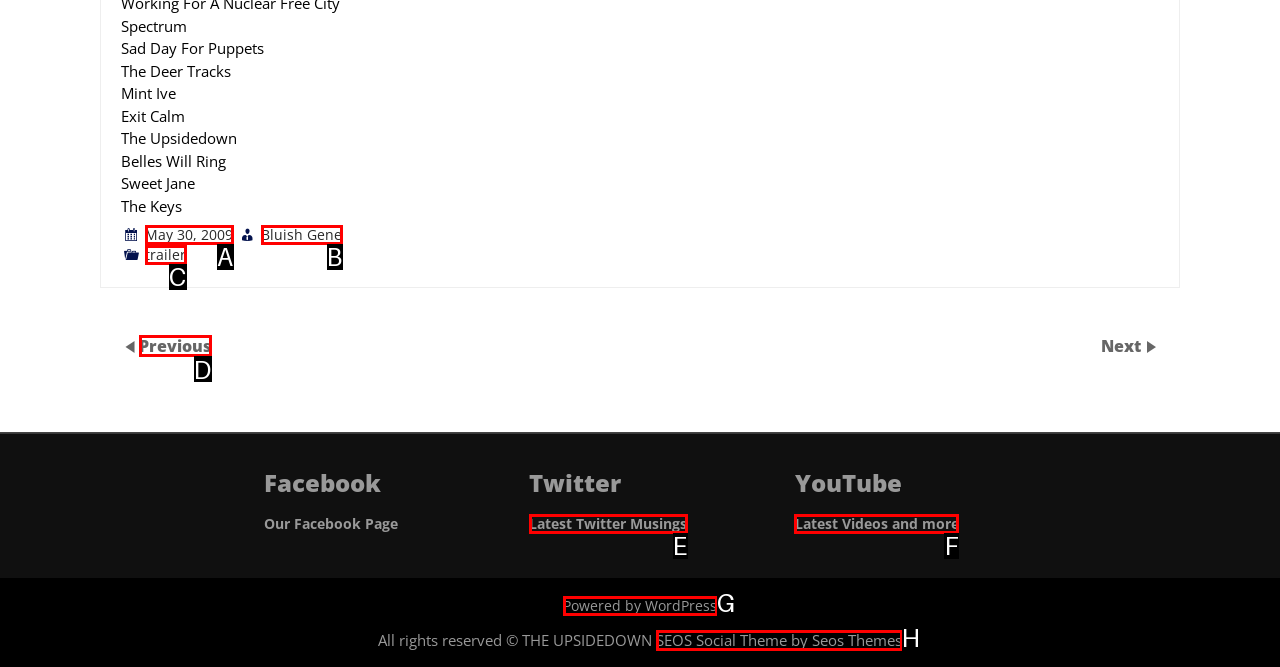Which choice should you pick to execute the task: Go to Previous page
Respond with the letter associated with the correct option only.

D